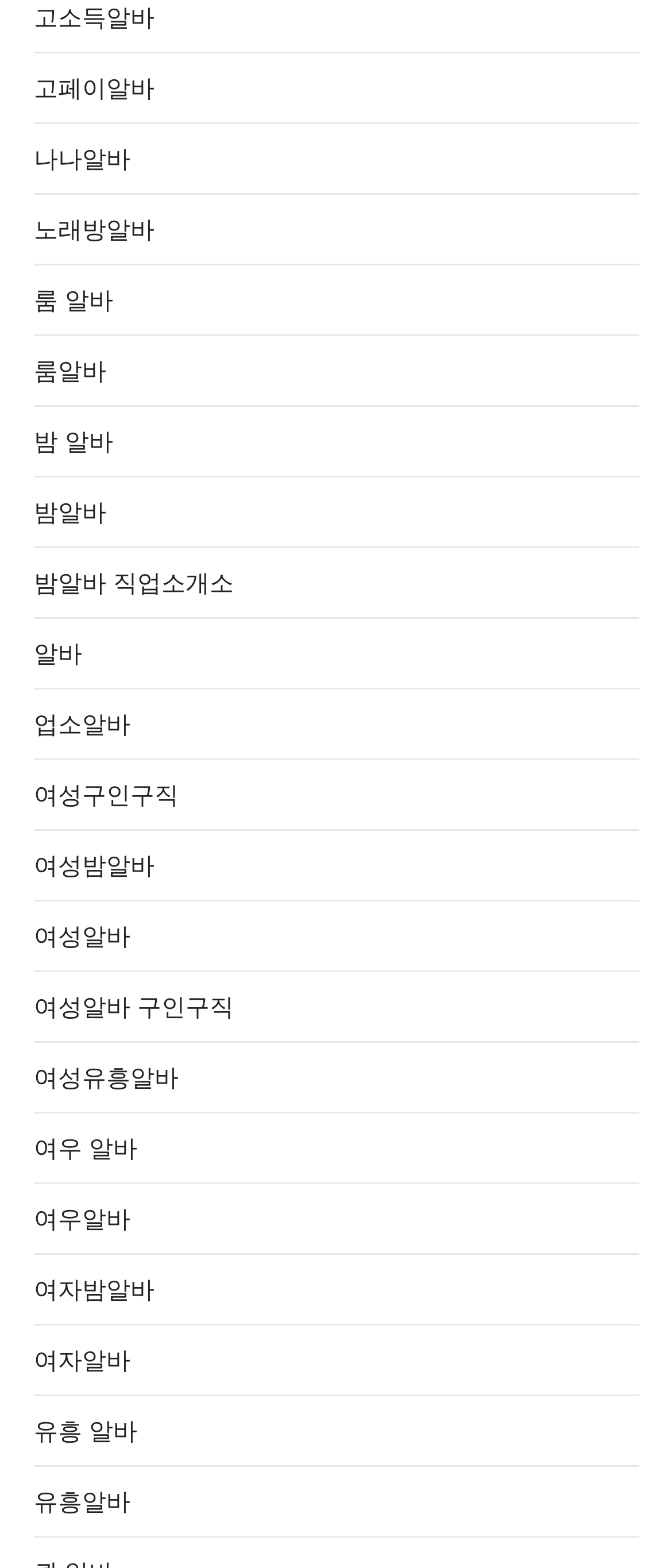Could you indicate the bounding box coordinates of the region to click in order to complete this instruction: "Click 고페이알바 link".

[0.05, 0.042, 0.229, 0.071]